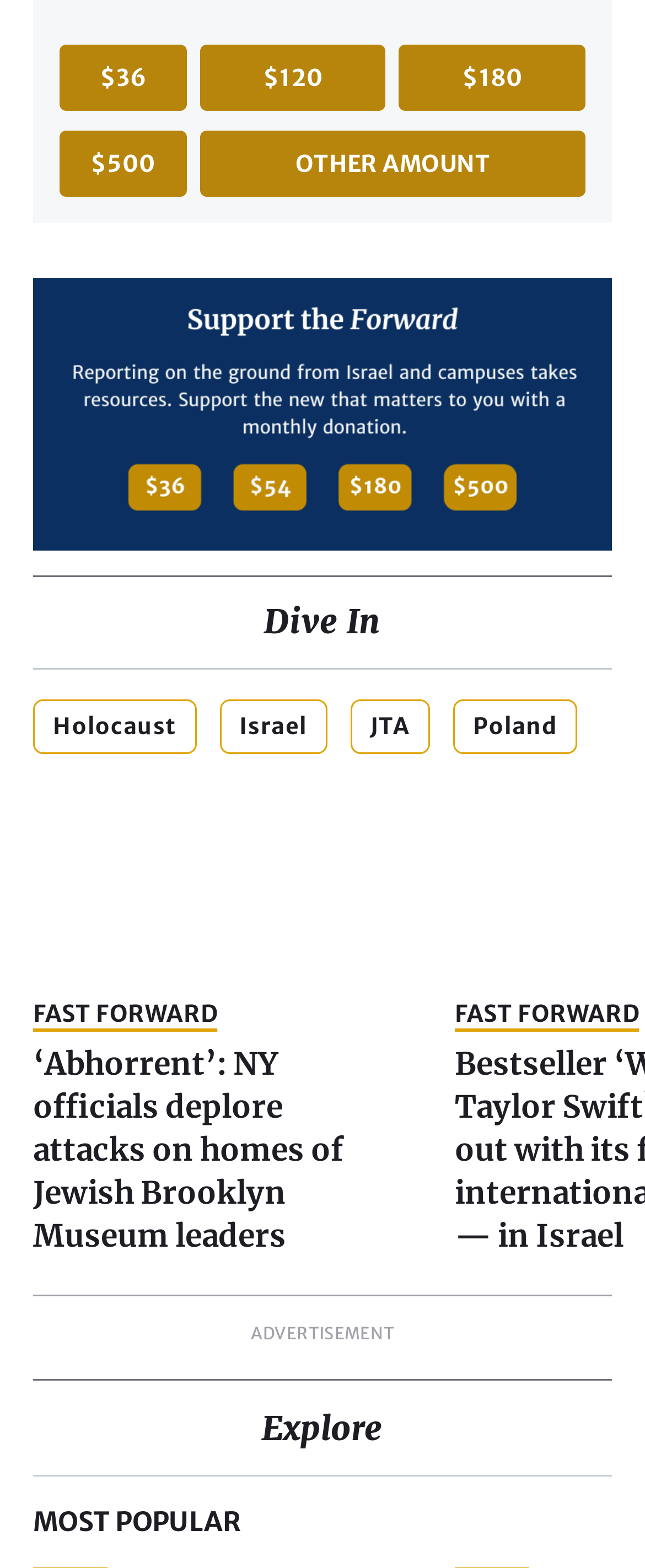Identify the bounding box of the UI element described as follows: "Israel". Provide the coordinates as four float numbers in the range of 0 to 1 [left, top, right, bottom].

[0.34, 0.447, 0.506, 0.481]